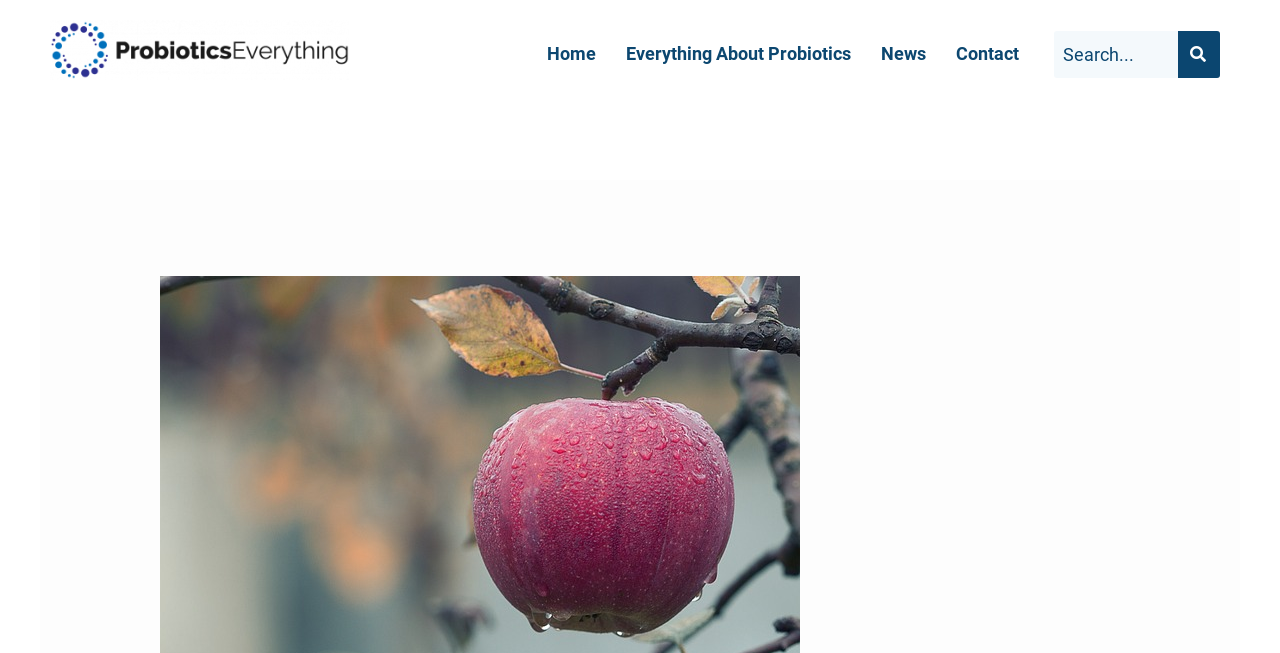How many menu items are there?
Please give a detailed and elaborate explanation in response to the question.

By counting the number of link elements at the top of the page, I found that there are four menu items: 'Home', 'Everything About Probiotics', 'News', and 'Contact'.